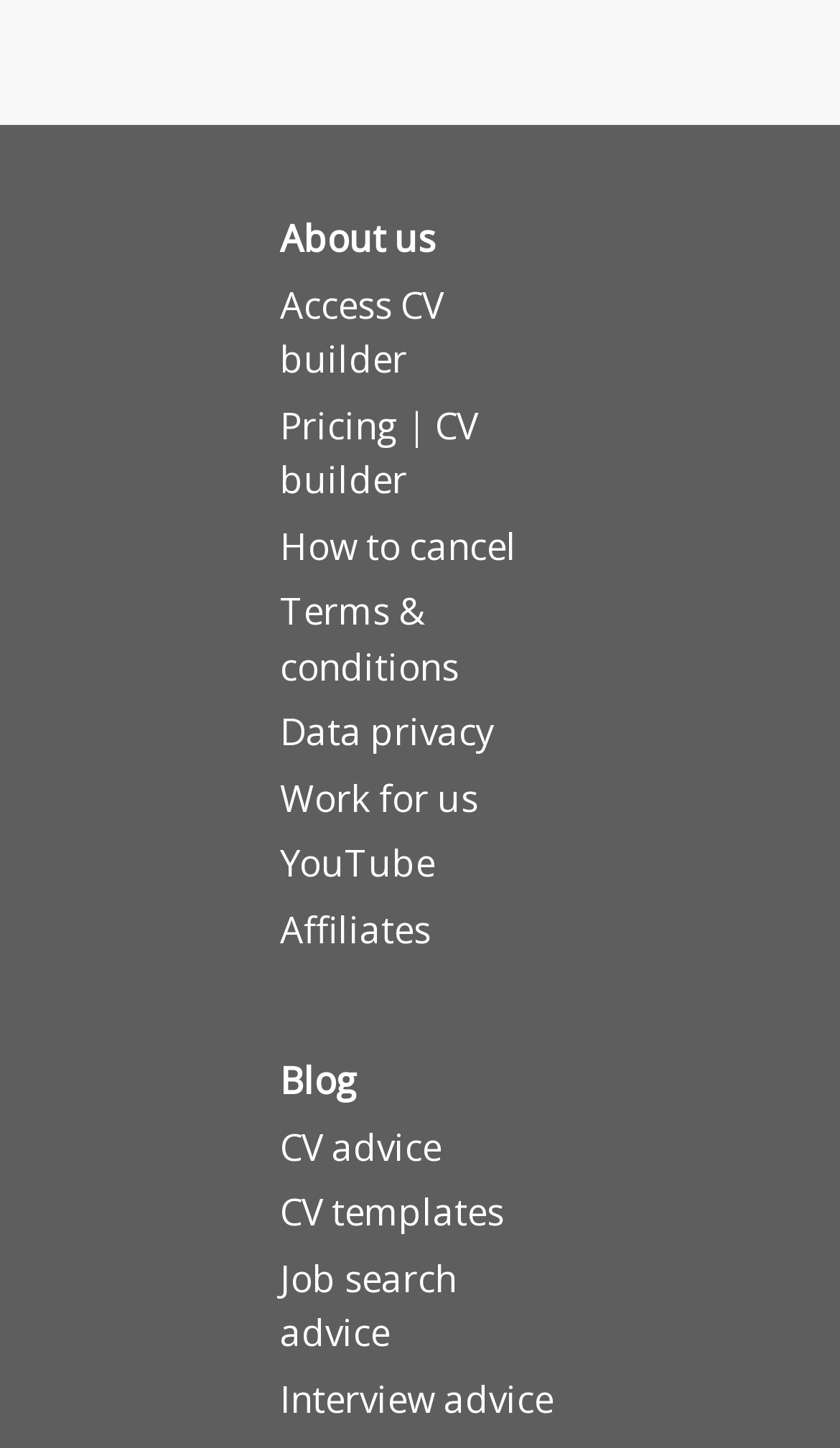What type of company is this website for?
Please respond to the question thoroughly and include all relevant details.

The website contains links related to CV building, job search advice, and interview advice, suggesting that it's a website focused on helping individuals find jobs or providing recruitment services.